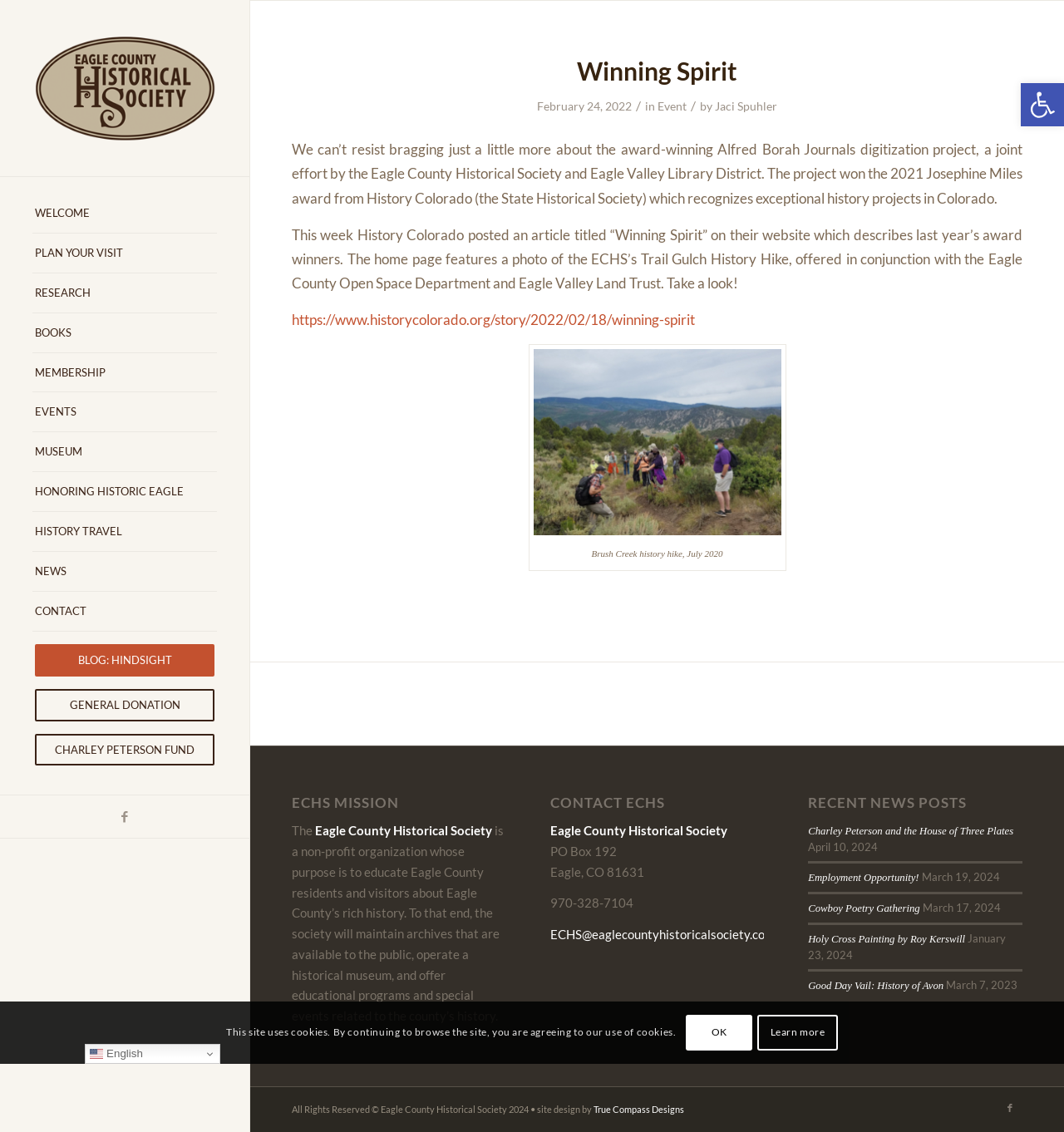Highlight the bounding box coordinates of the region I should click on to meet the following instruction: "Open the toolbar Accessibility Tools".

[0.959, 0.073, 1.0, 0.112]